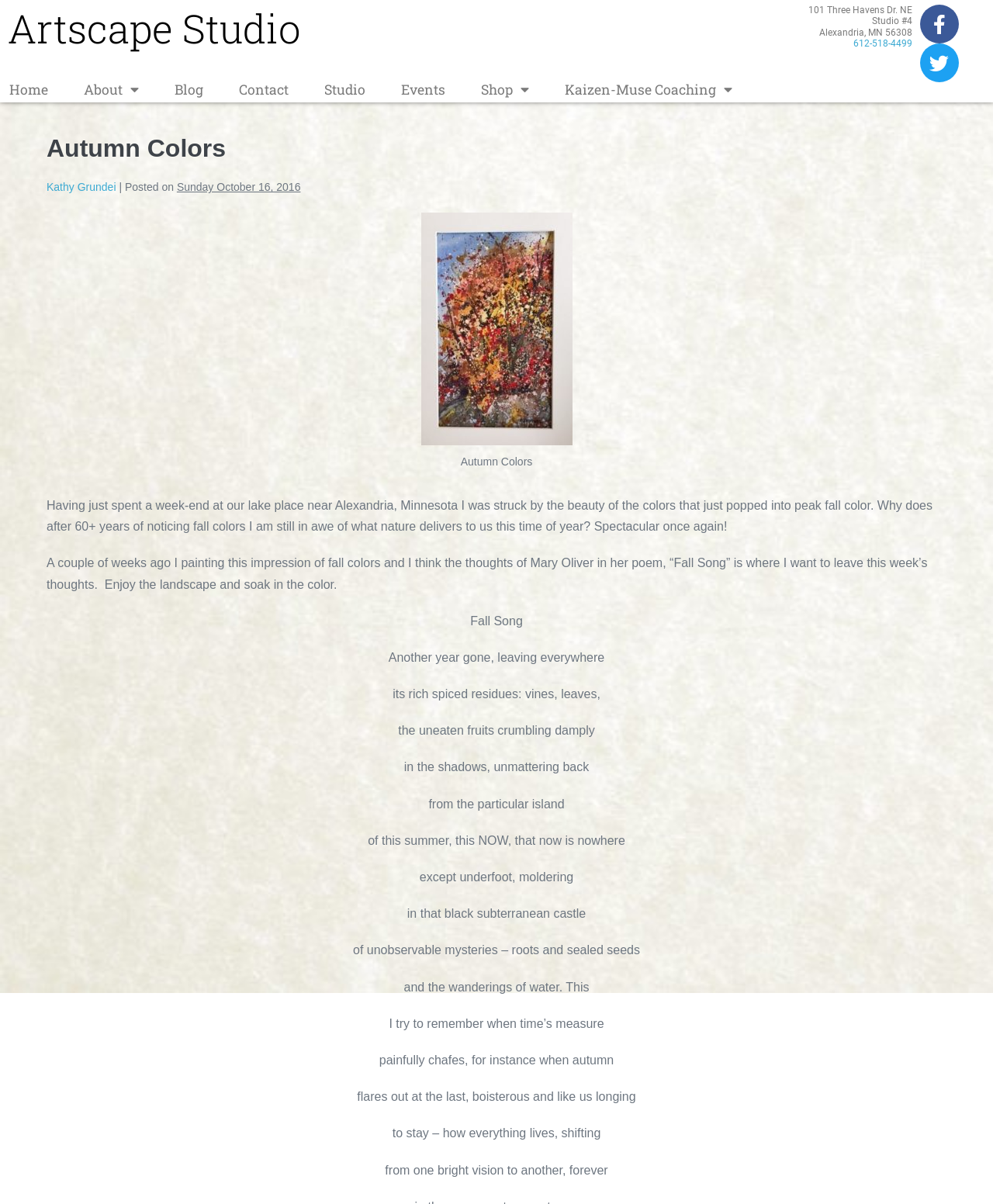Could you provide the bounding box coordinates for the portion of the screen to click to complete this instruction: "Visit the 'Blog' page"?

[0.158, 0.064, 0.223, 0.085]